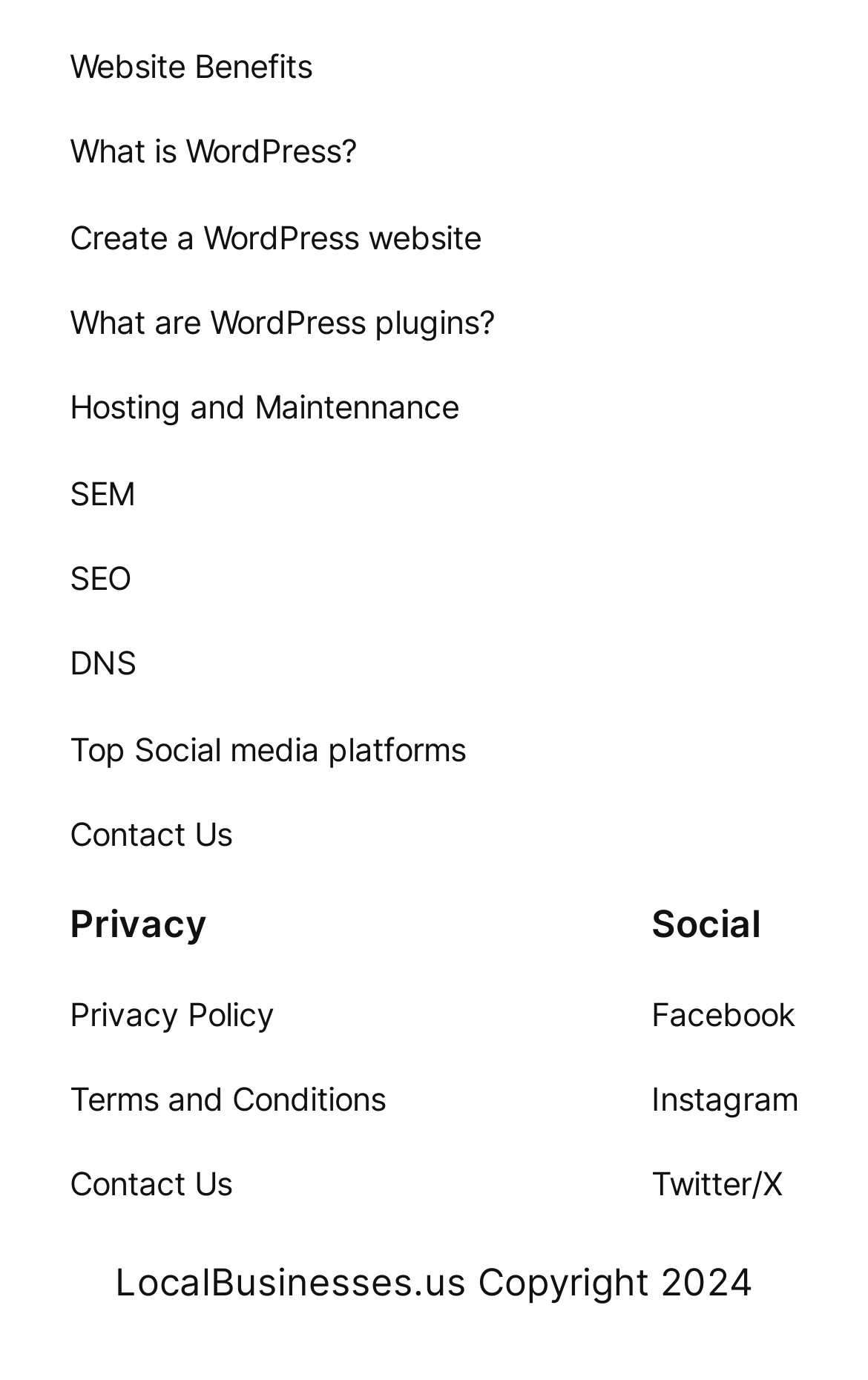Using the information in the image, give a detailed answer to the following question: How many navigation sections are there?

I found one navigation section labeled as 'Navigation 3' with a bounding box coordinate of [0.08, 0.717, 0.444, 0.877], which contains three links: 'Privacy Policy', 'Terms and Conditions', and 'Contact Us'.